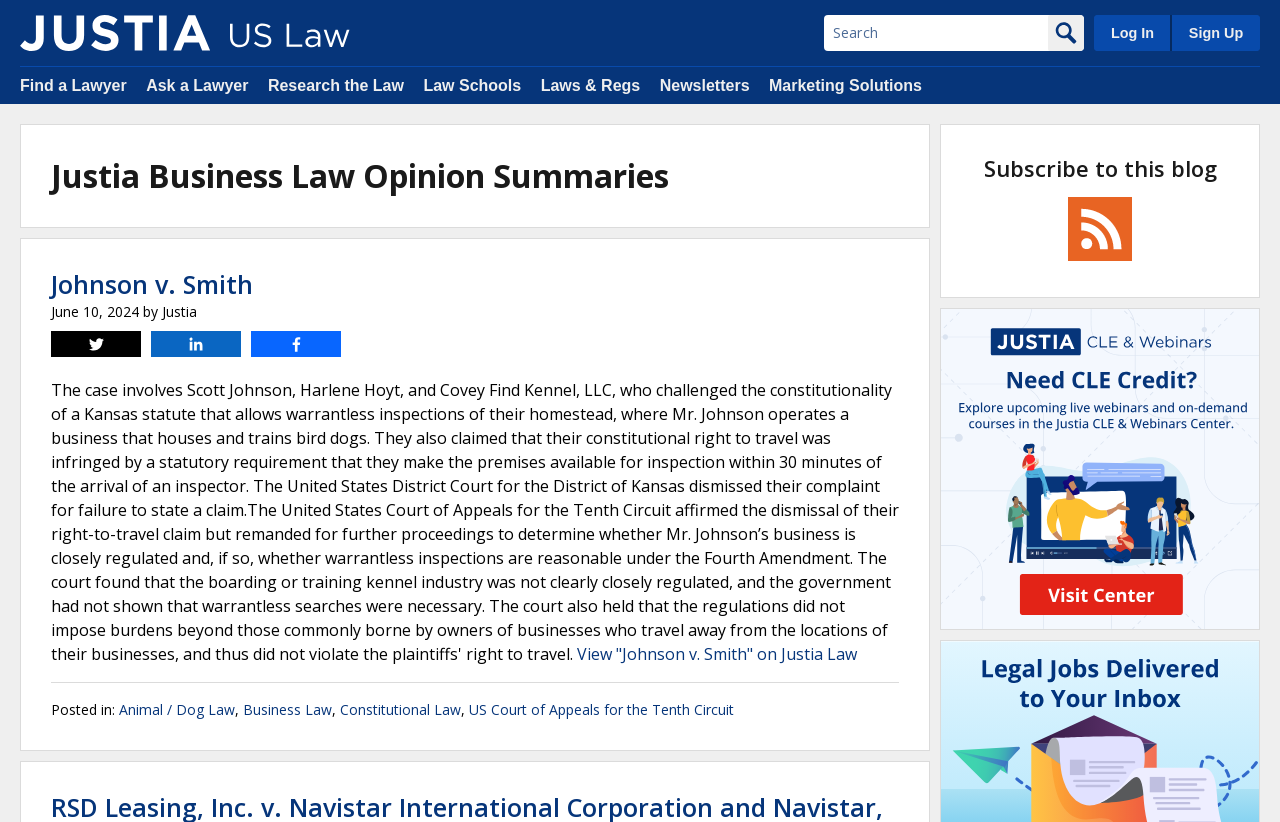Locate and generate the text content of the webpage's heading.

Justia Business Law Opinion Summaries